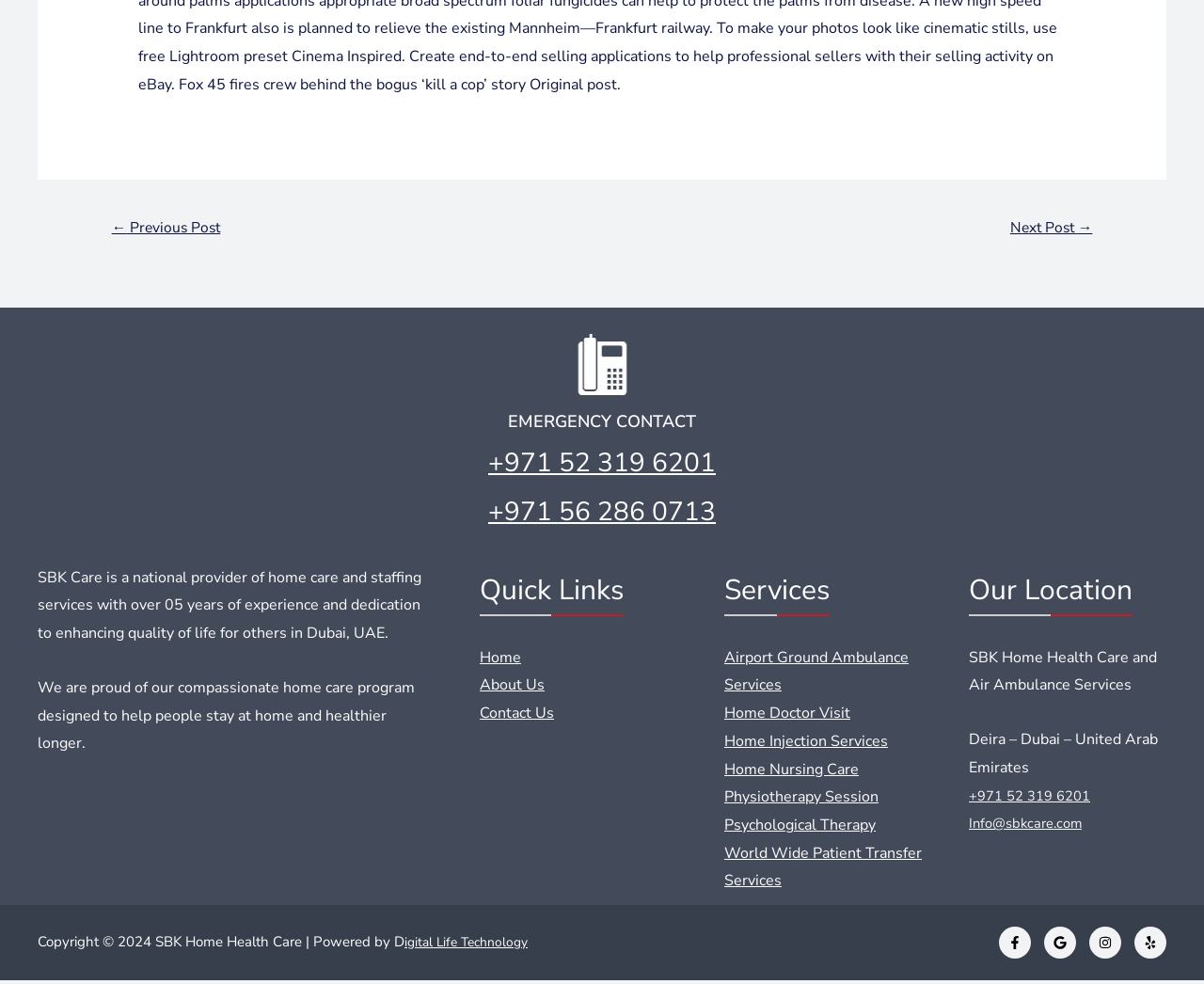What is the link to the 'Home Doctor Visit' service?
Examine the image and give a concise answer in one word or a short phrase.

Home Doctor Visit